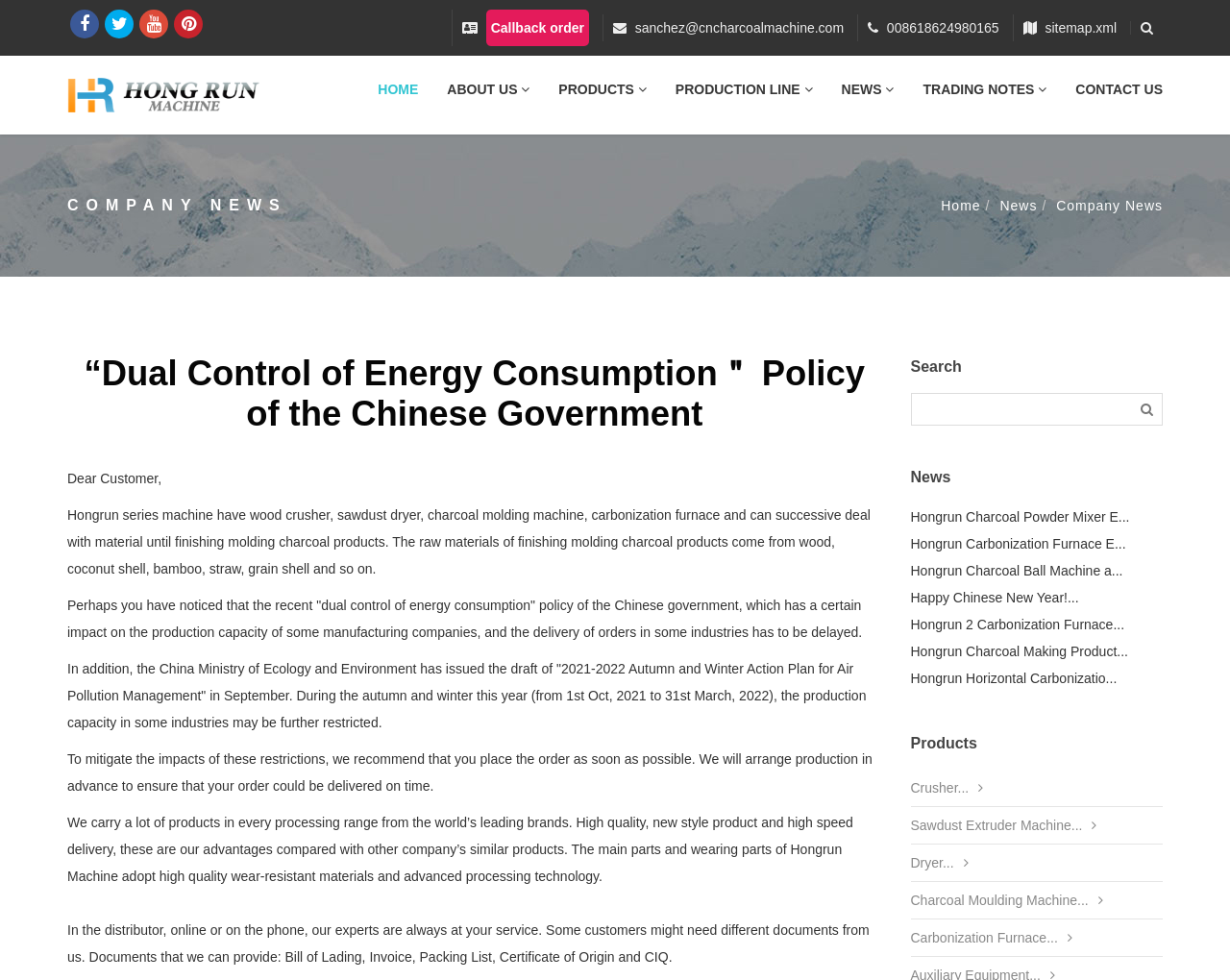Determine the bounding box for the HTML element described here: "Contact Us". The coordinates should be given as [left, top, right, bottom] with each number being a float between 0 and 1.

[0.863, 0.067, 0.957, 0.116]